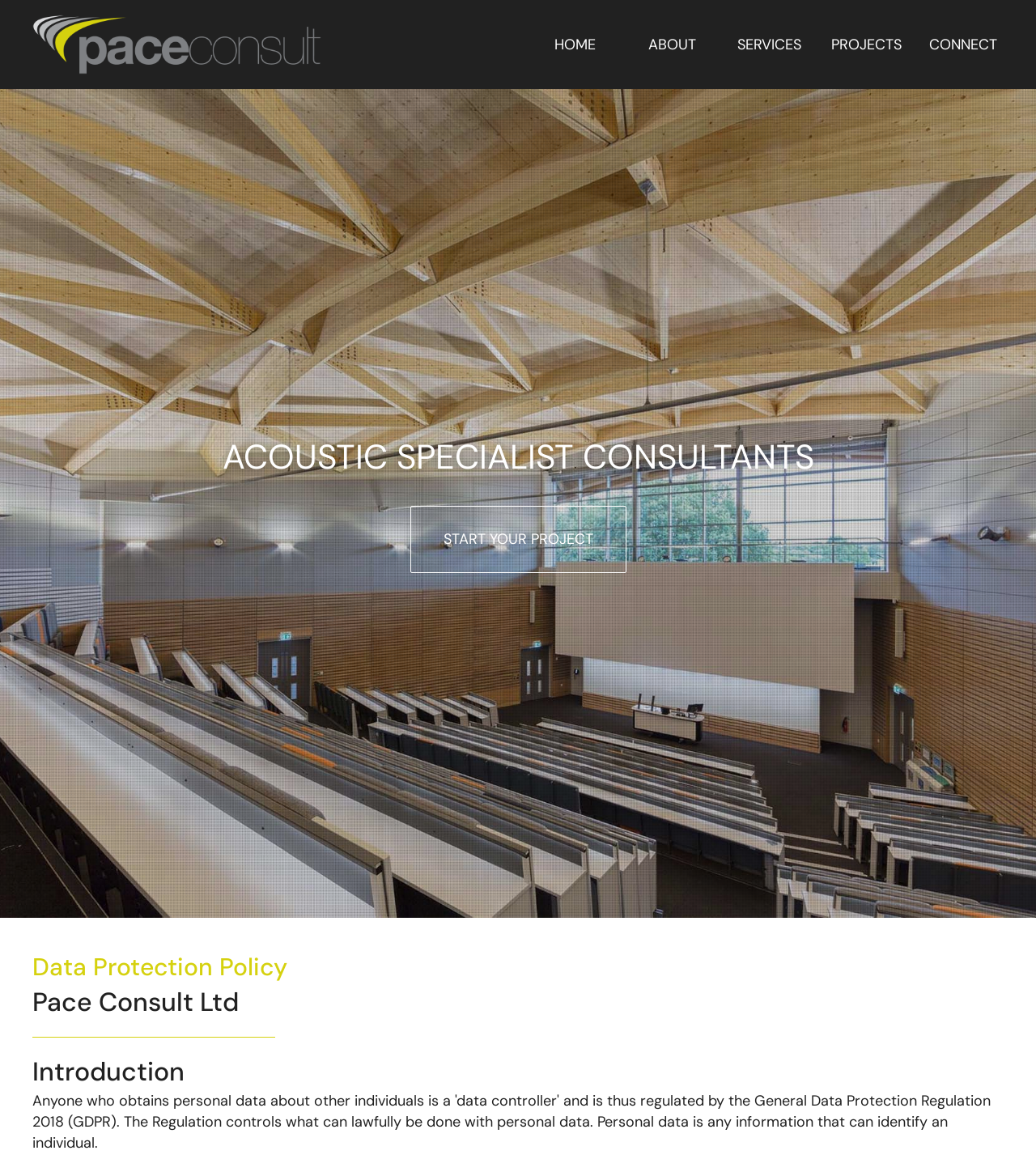Identify the bounding box for the described UI element. Provide the coordinates in (top-left x, top-left y, bottom-right x, bottom-right y) format with values ranging from 0 to 1: alt="Pace Consult logo"

[0.031, 0.029, 0.31, 0.046]